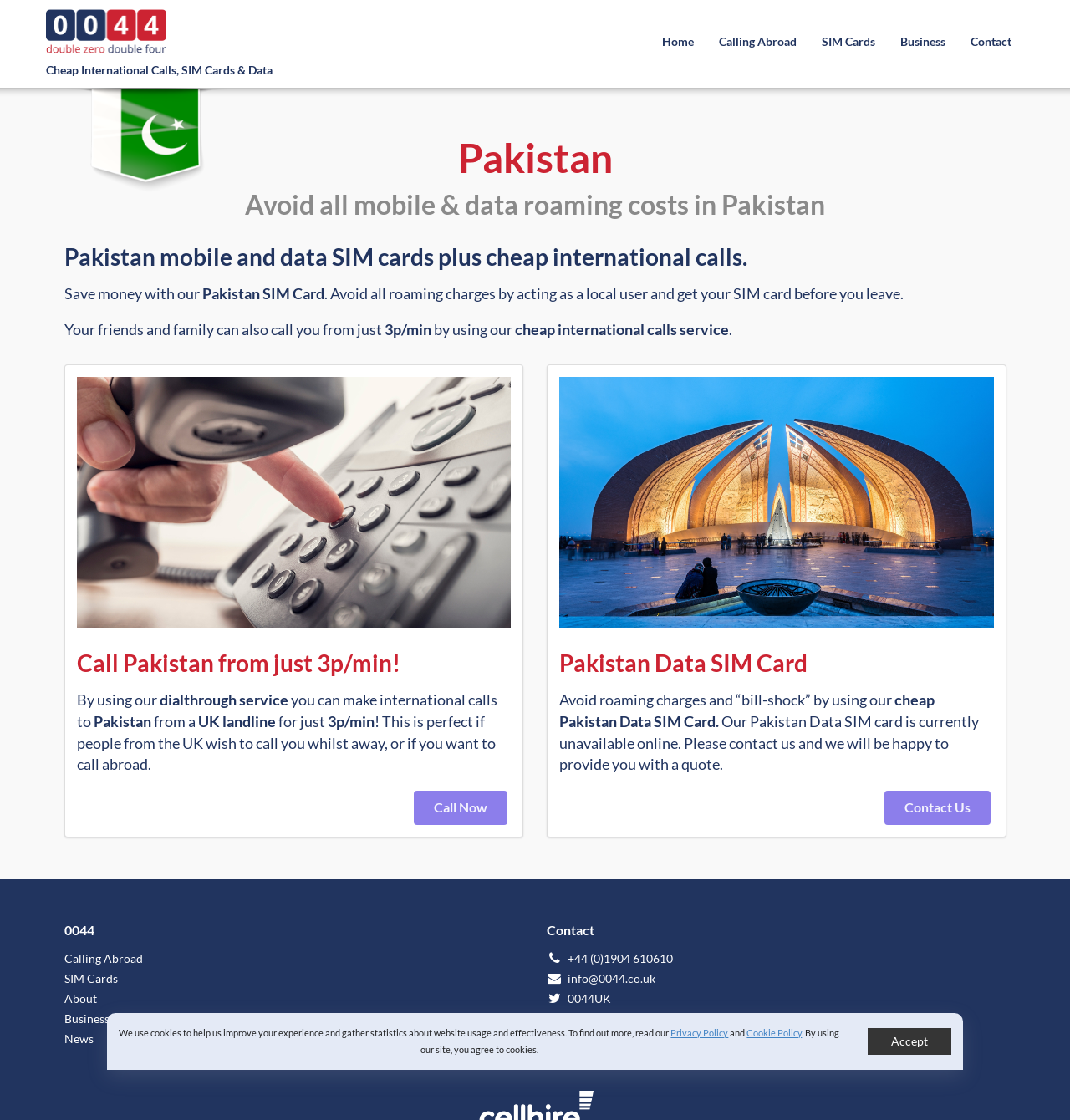Determine the bounding box coordinates of the target area to click to execute the following instruction: "Click the '0044 logo' link."

[0.043, 0.037, 0.155, 0.05]